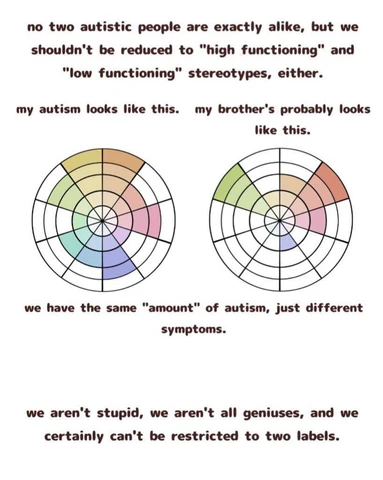Reply to the question with a single word or phrase:
What is the purpose of the two graphs?

To show individuality in autism